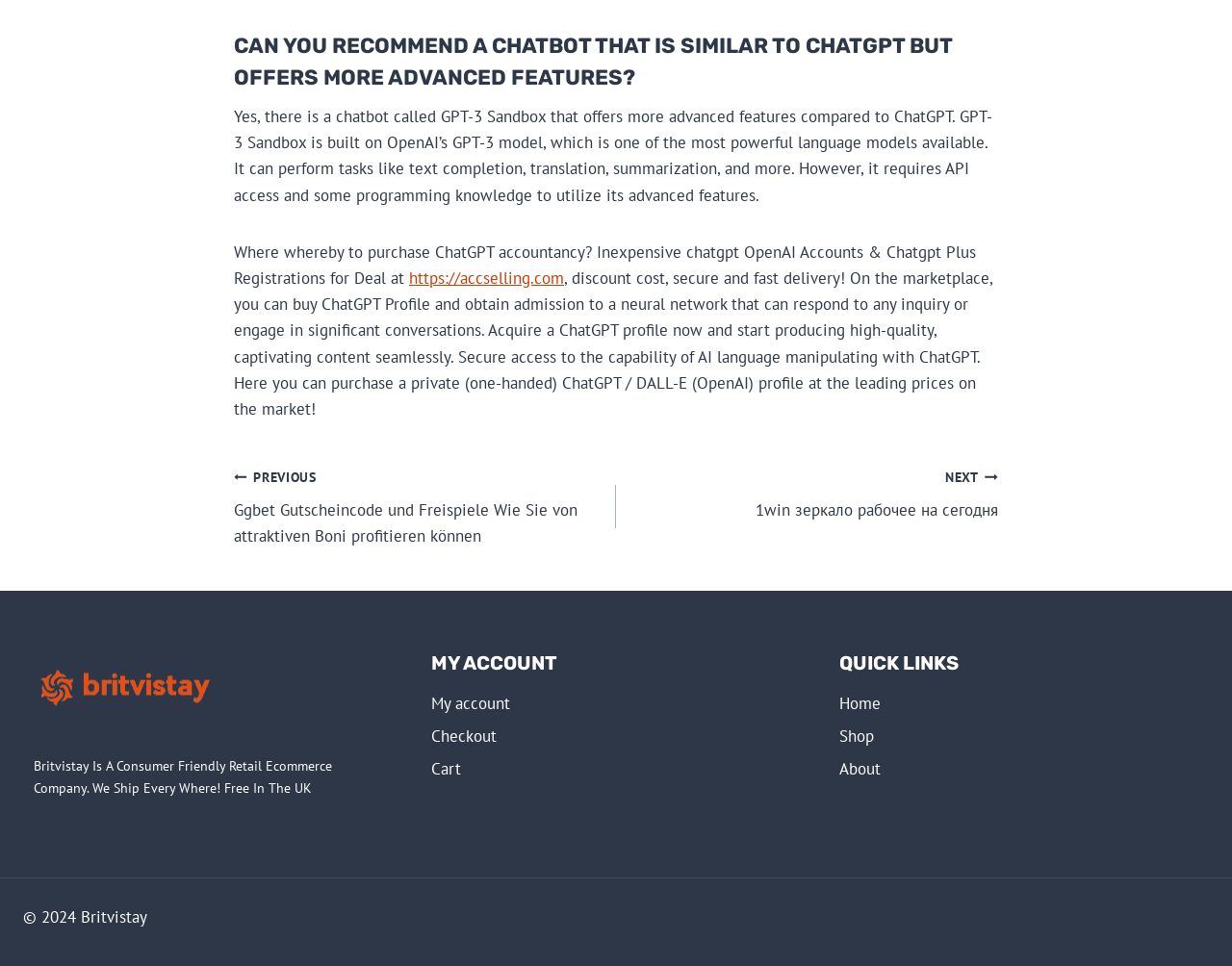Please find the bounding box coordinates for the clickable element needed to perform this instruction: "Click on the link to learn more about GPT-3 Sandbox".

[0.332, 0.277, 0.458, 0.299]